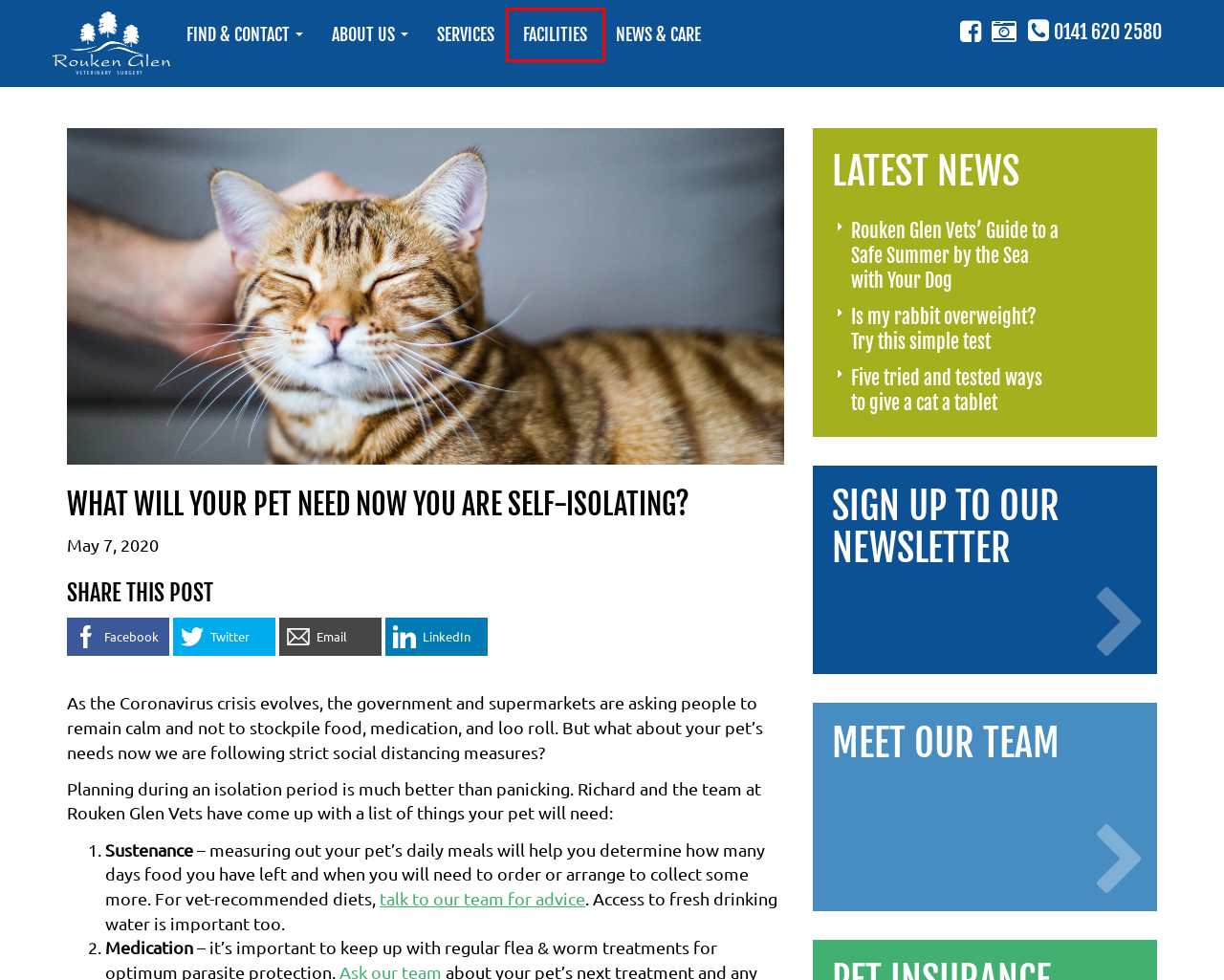Given a screenshot of a webpage with a red bounding box highlighting a UI element, determine which webpage description best matches the new webpage that appears after clicking the highlighted element. Here are the candidates:
A. Home | Veterinary Services | Rouken Glen Vets in Giffnock
B. Meet our team | Vets & RVNs | Rouken Glen Vets in Giffnock
C. Find & Contact Us | Rouken Glen Park | Rouken Glen Vets in Giffnock
D. Pet Facilities | Comprehensive Range | Rouken Glen Vets in Giffnock
E. Is my rabbit overweight? Try this simple test - Rouken Glen Vets
F. Pet care advice | News | Rouken Glen Vets in Giffnock
G. Five tried and tested ways to give a cat a tablet - Rouken Glen Vets
H. Rouken Glen Vets' Guide to a Safe Summer by the Sea with Your Dog - Rouken Glen Vets

D